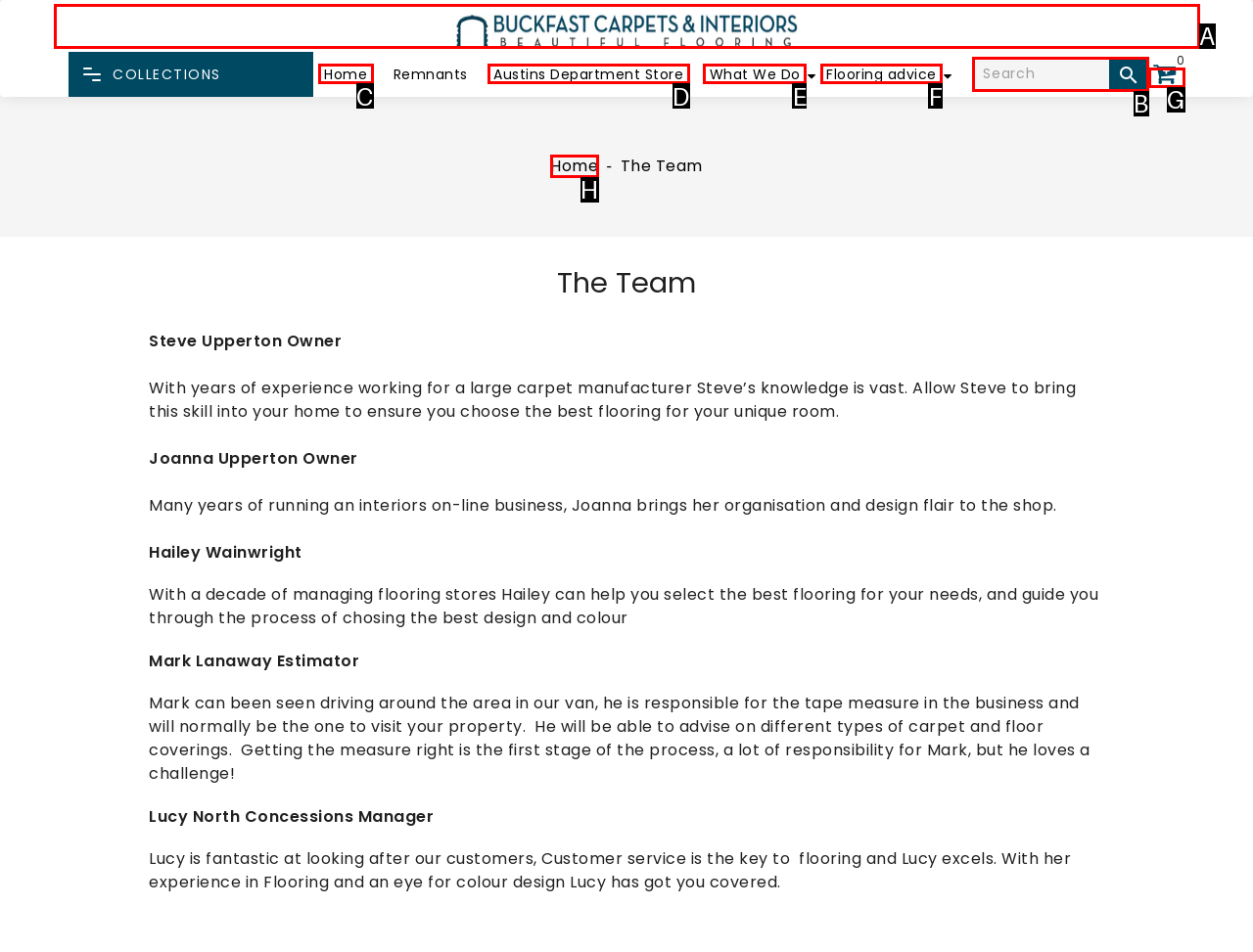Identify the UI element that corresponds to this description: Austins Department Store
Respond with the letter of the correct option.

D